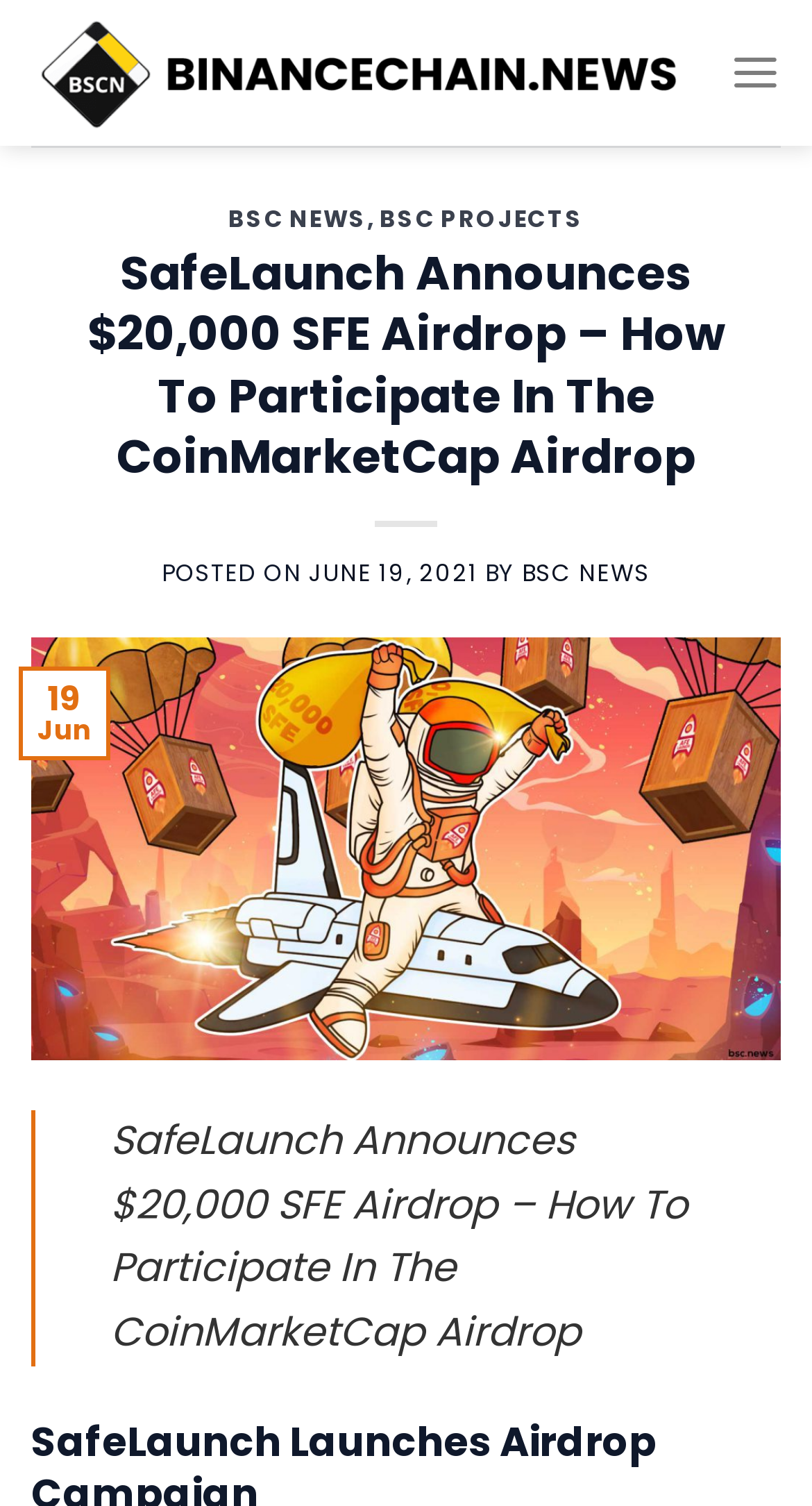Given the element description aria-label="Menu", specify the bounding box coordinates of the corresponding UI element in the format (top-left x, top-left y, bottom-right x, bottom-right y). All values must be between 0 and 1.

[0.899, 0.014, 0.962, 0.082]